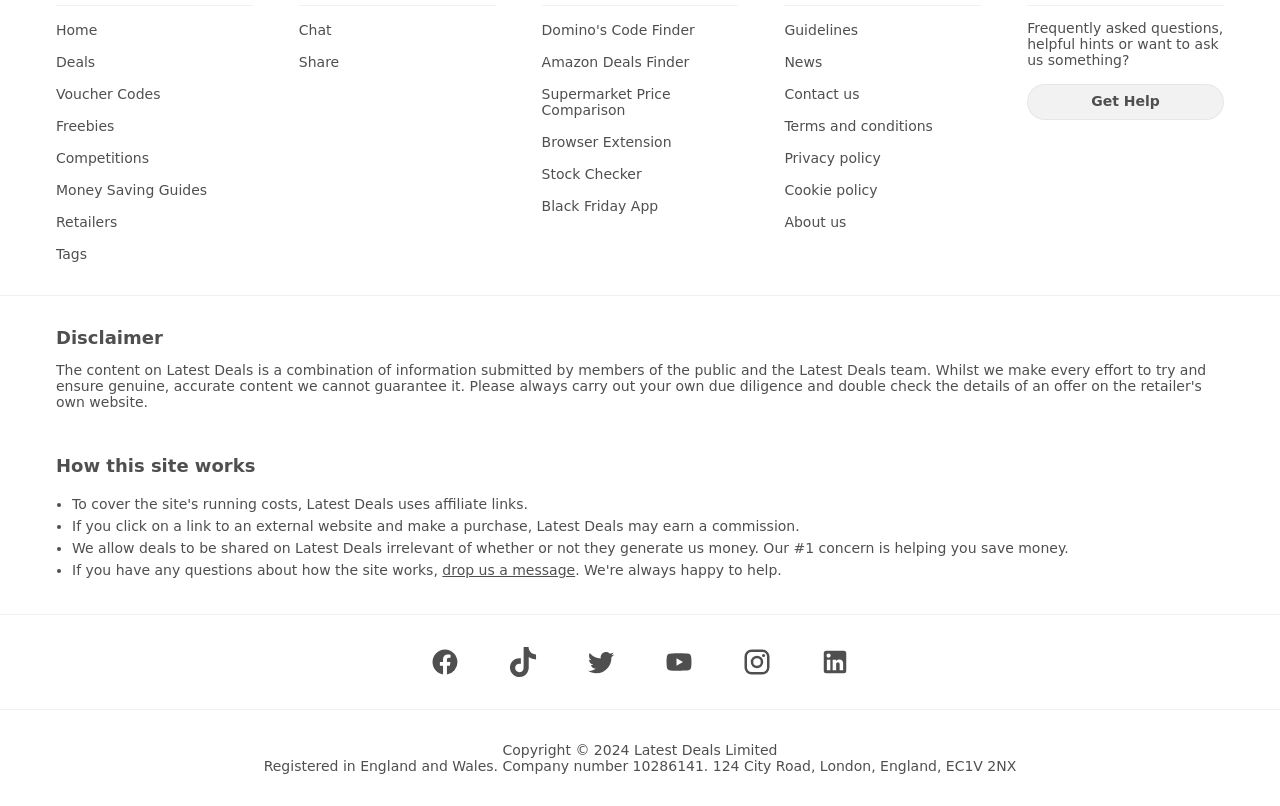What social media platforms does this website have a presence on?
From the screenshot, provide a brief answer in one word or phrase.

Facebook, Tiktok, Twitter, Youtube, Instagram, LinkedIn